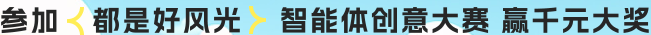Give a short answer to this question using one word or a phrase:
What is the potential reward for participating?

Prizes worth thousands of yuan